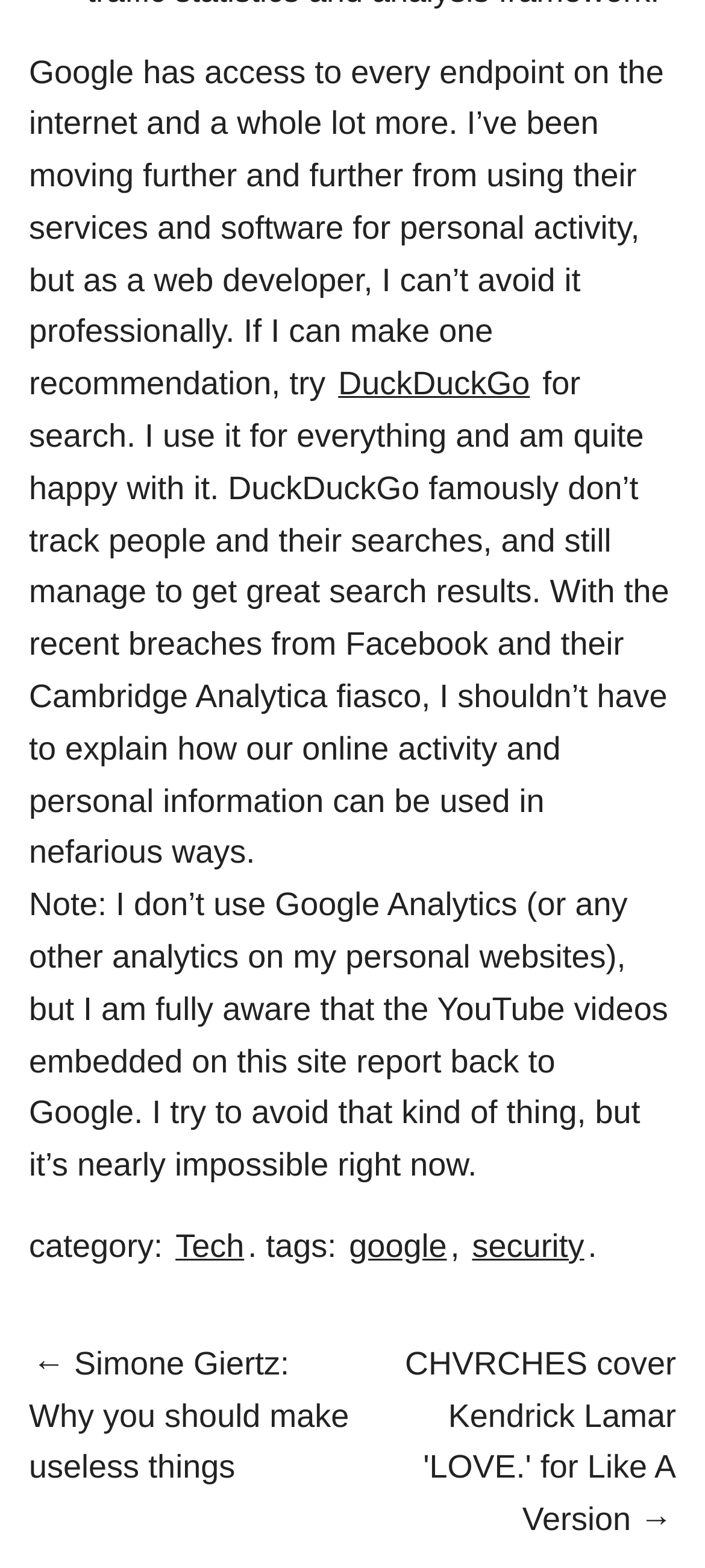What is the author's concern about Google?
Refer to the image and provide a thorough answer to the question.

The author is concerned about Google's ability to track people's online activity and personal information, mentioning the recent breaches from Facebook and their Cambridge Analytica fiasco.